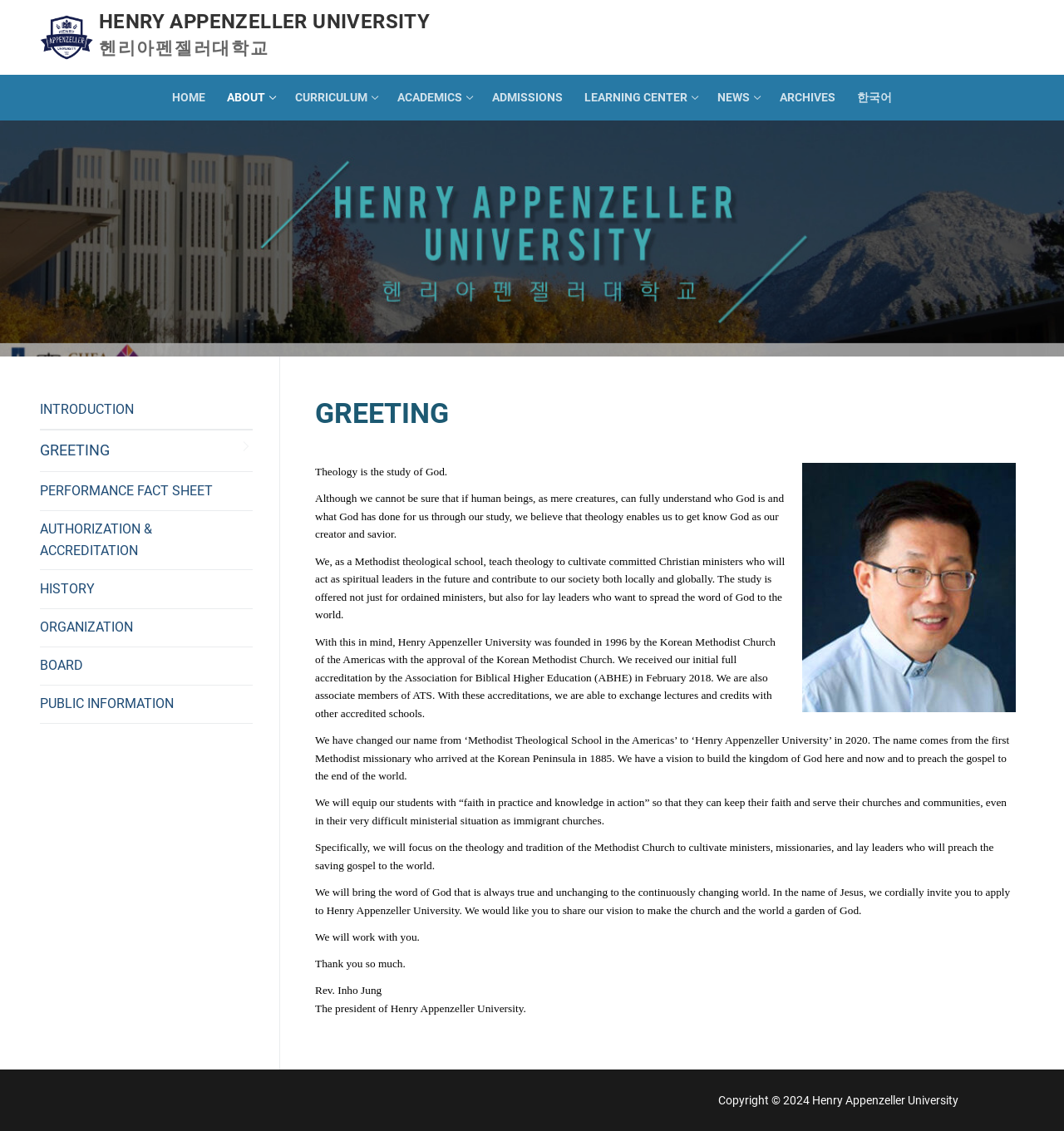Locate the bounding box coordinates of the clickable region to complete the following instruction: "Click the ABOUT link."

[0.203, 0.073, 0.267, 0.1]